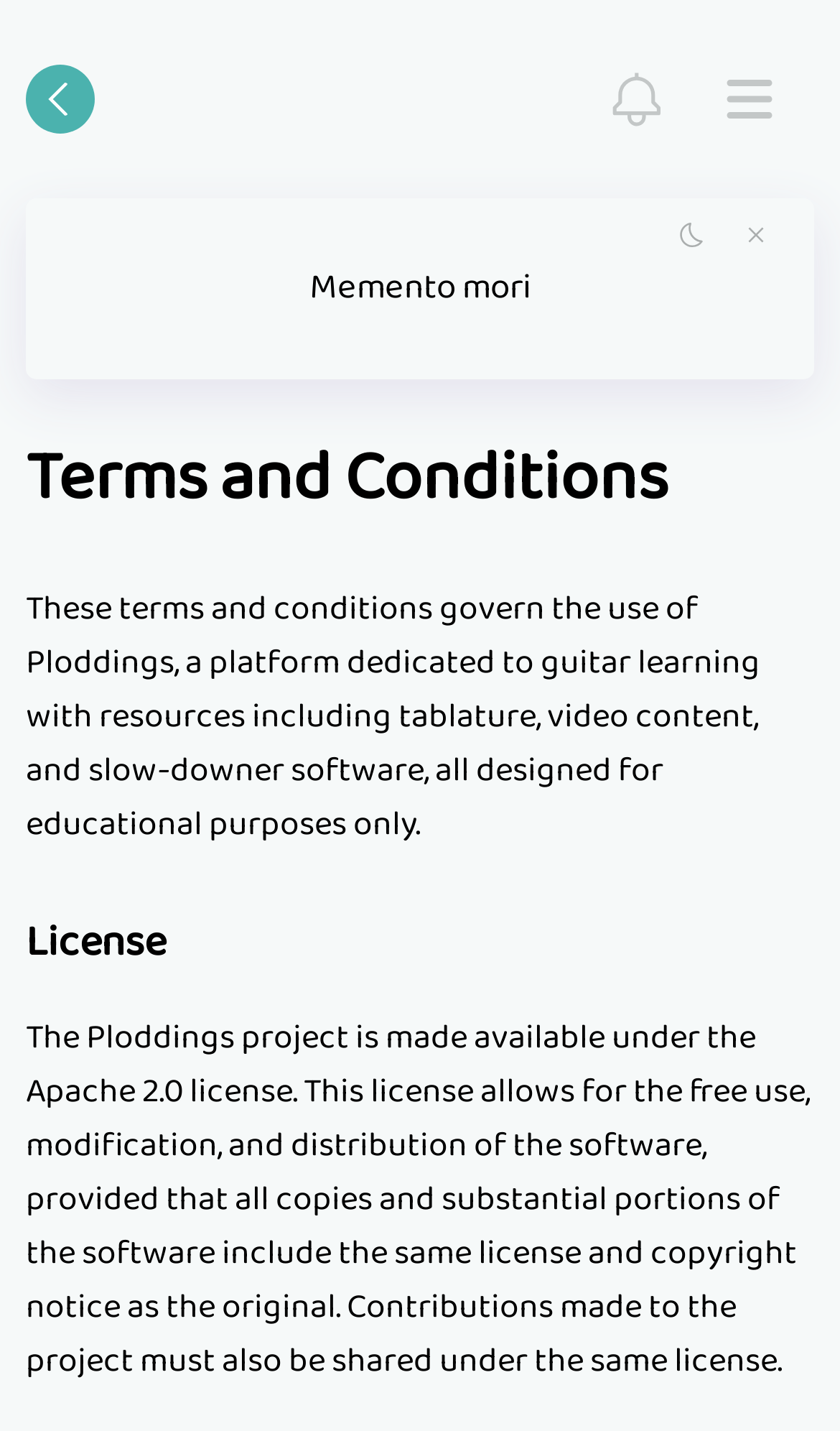Provide a single word or phrase answer to the question: 
What is the phrase written above the terms and conditions?

Memento mori